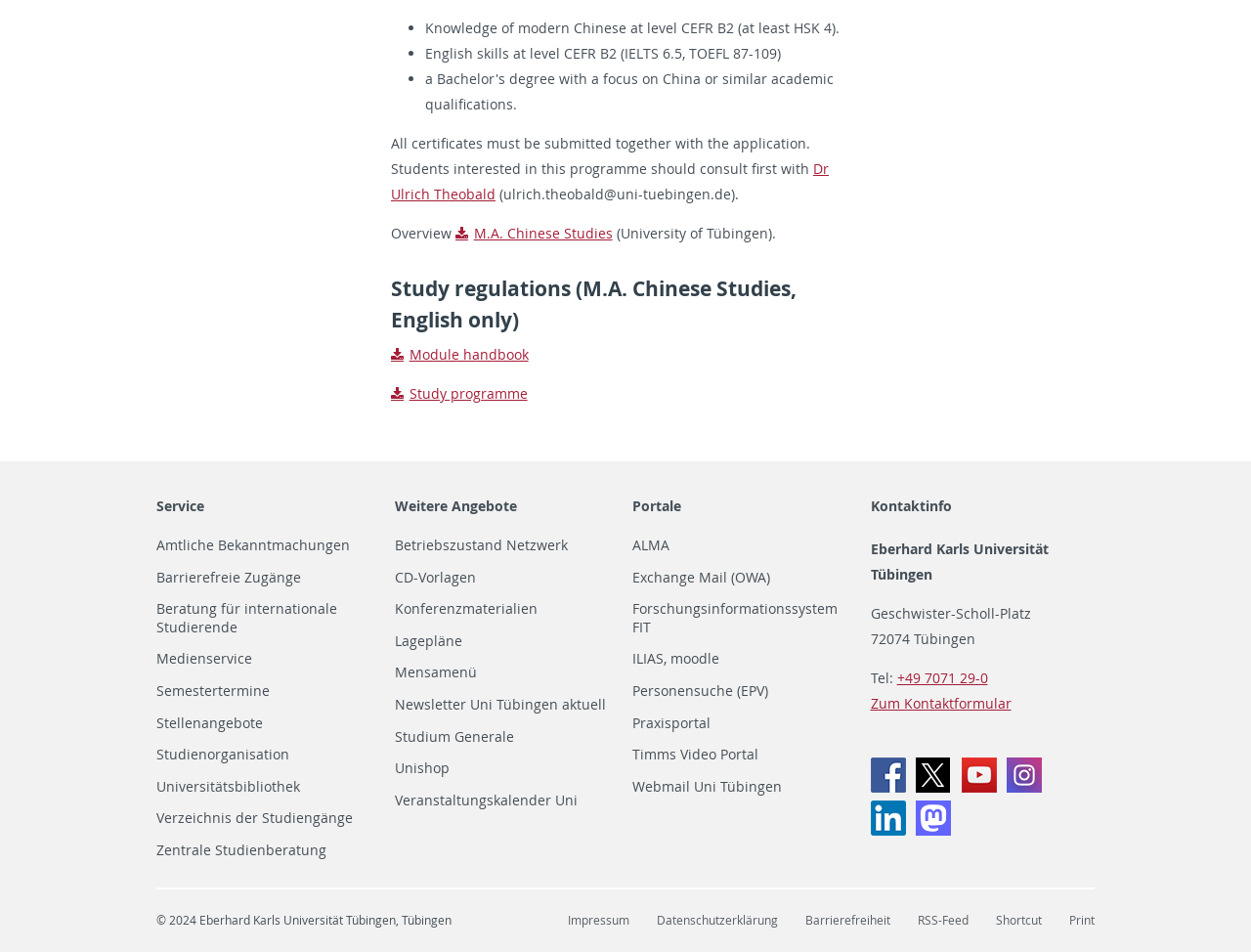Identify the bounding box of the HTML element described as: "Barrierefreie Zugänge".

[0.125, 0.597, 0.304, 0.616]